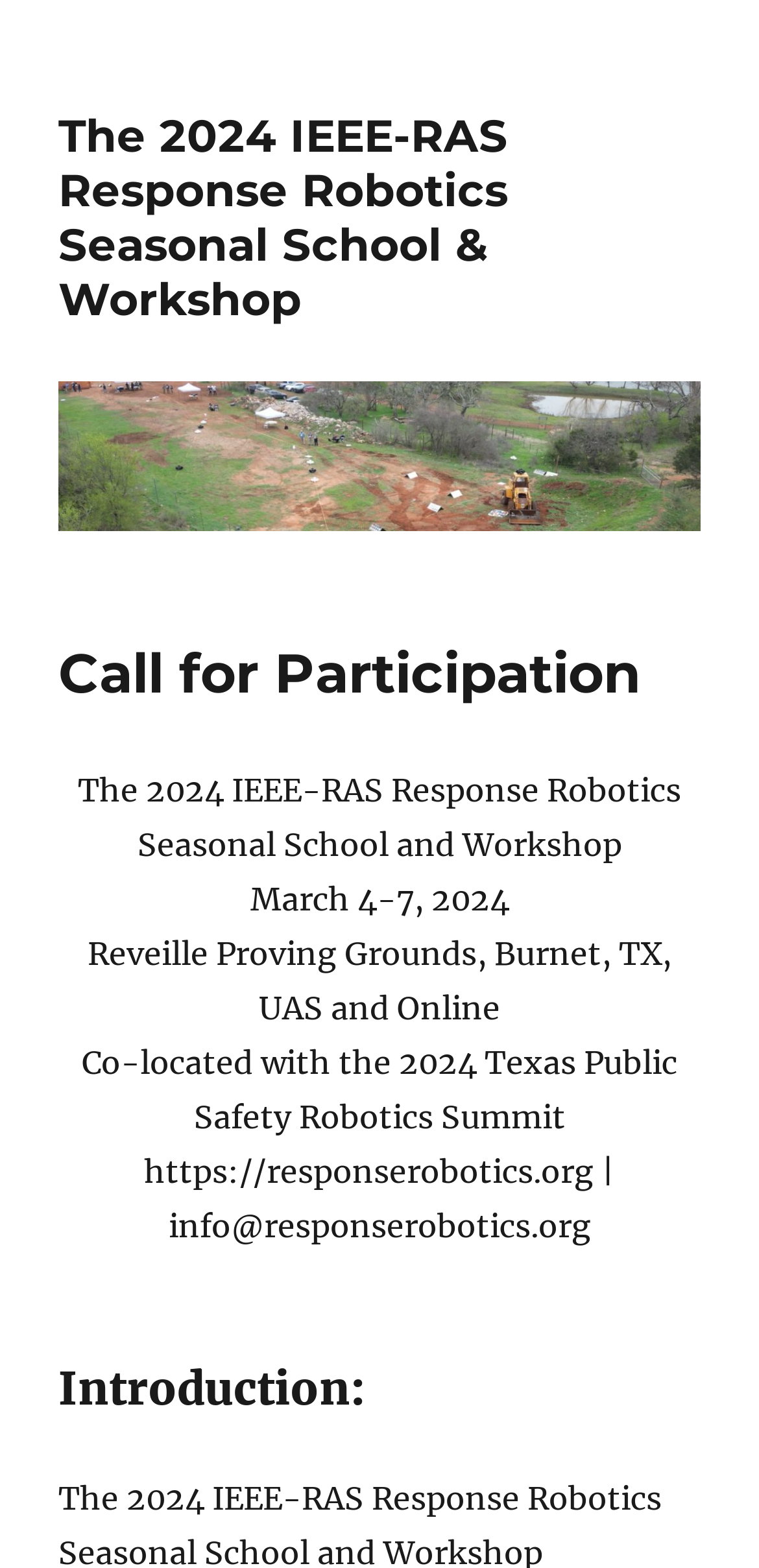Answer the following in one word or a short phrase: 
What is the co-located event with the Response Robotics Seasonal School and Workshop?

2024 Texas Public Safety Robotics Summit